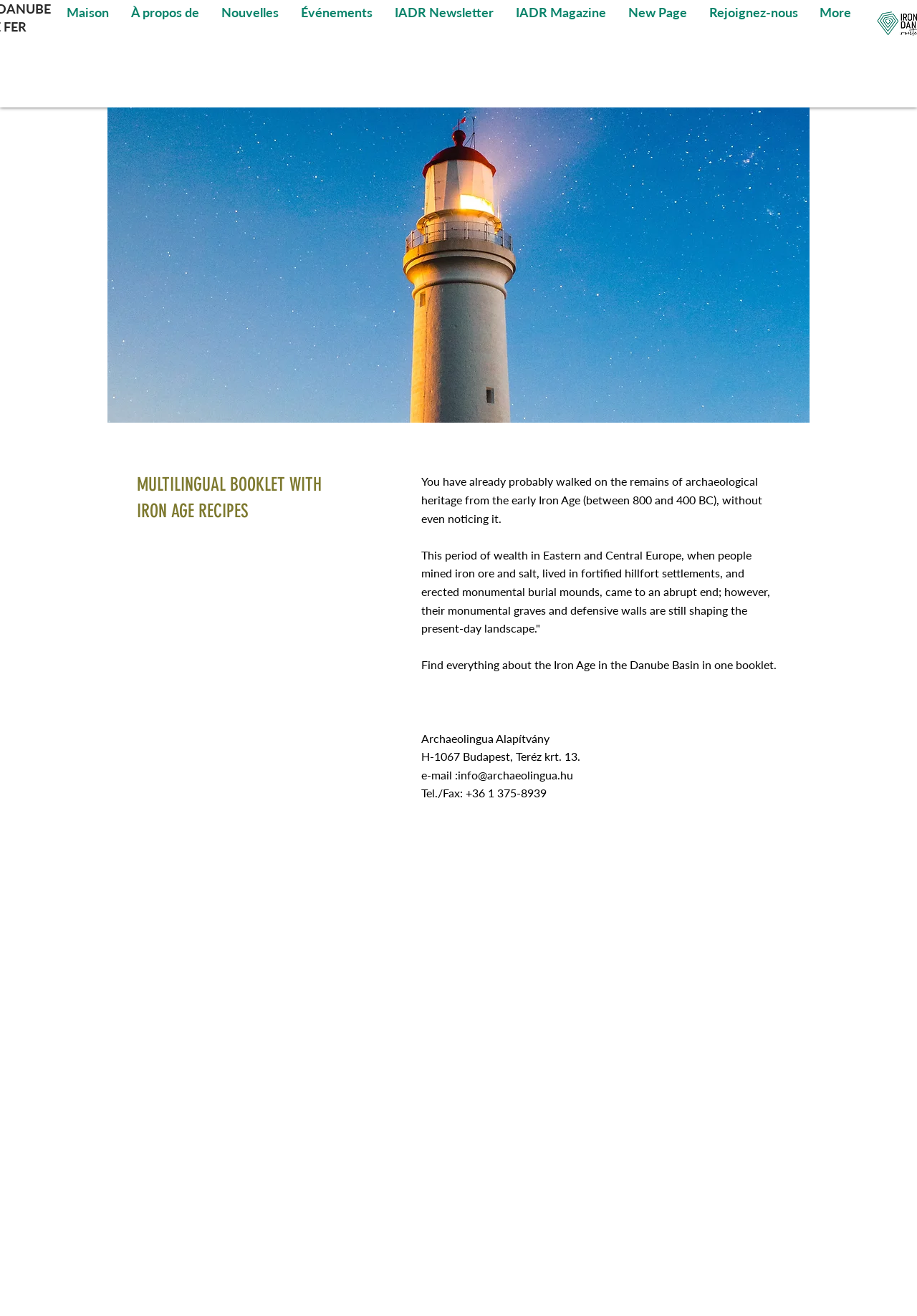What is the name of the organization?
Please provide a detailed answer to the question.

I found the answer by looking at the StaticText element with the text 'Archaeolingua Alapítvány' which is located at [0.459, 0.556, 0.599, 0.566]. This text is likely to be the name of the organization.